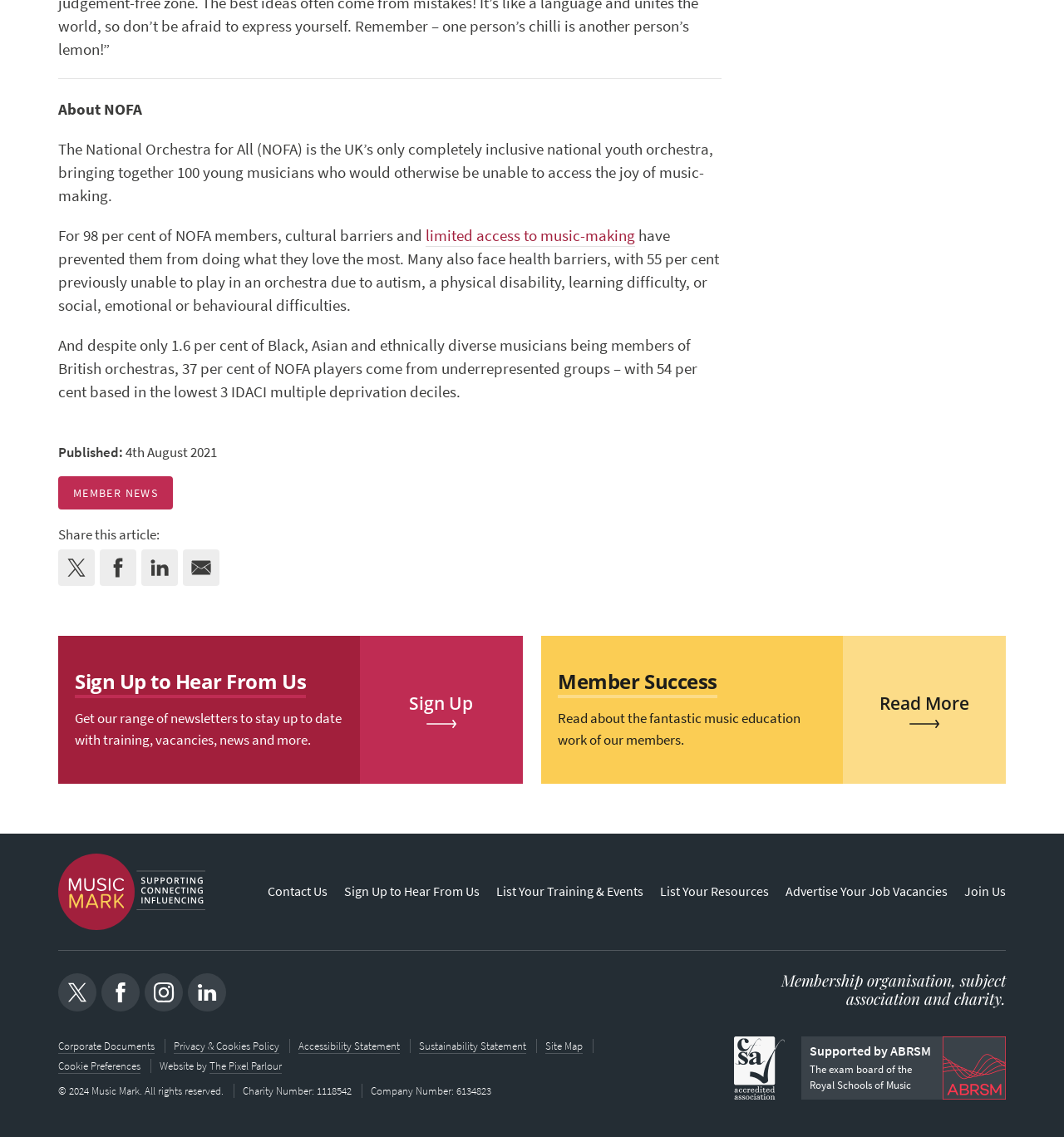What is the purpose of the 'Sign Up to Hear From Us' link?
Provide a fully detailed and comprehensive answer to the question.

The purpose of the 'Sign Up to Hear From Us' link is to allow users to sign up for newsletters, as mentioned in the link element with the text 'Sign Up to Hear From Us Get our range of newsletters to stay up to date with training, vacancies, news and more.'